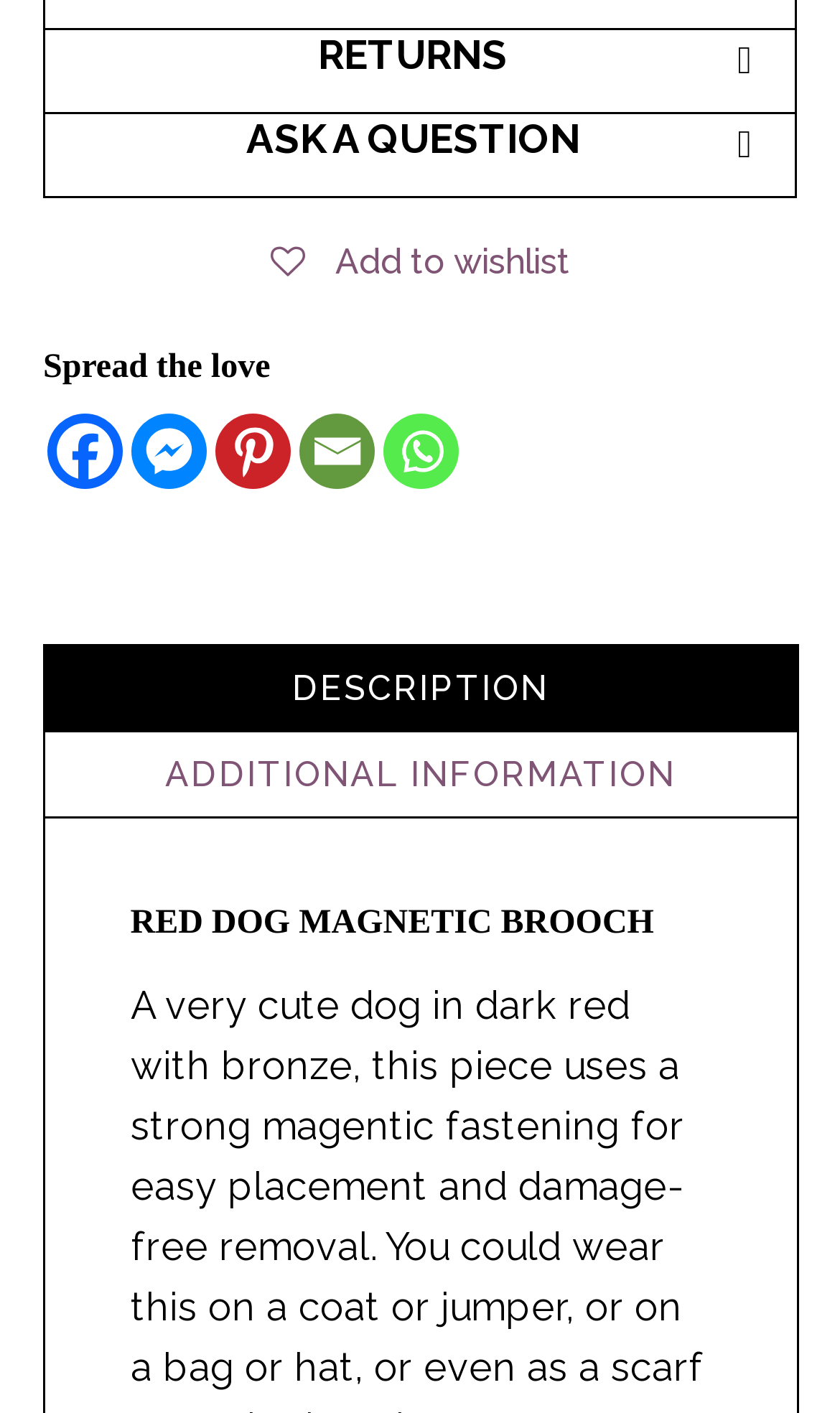Please locate the bounding box coordinates for the element that should be clicked to achieve the following instruction: "Click the 'DESCRIPTION' tab". Ensure the coordinates are given as four float numbers between 0 and 1, i.e., [left, top, right, bottom].

[0.05, 0.456, 0.95, 0.517]